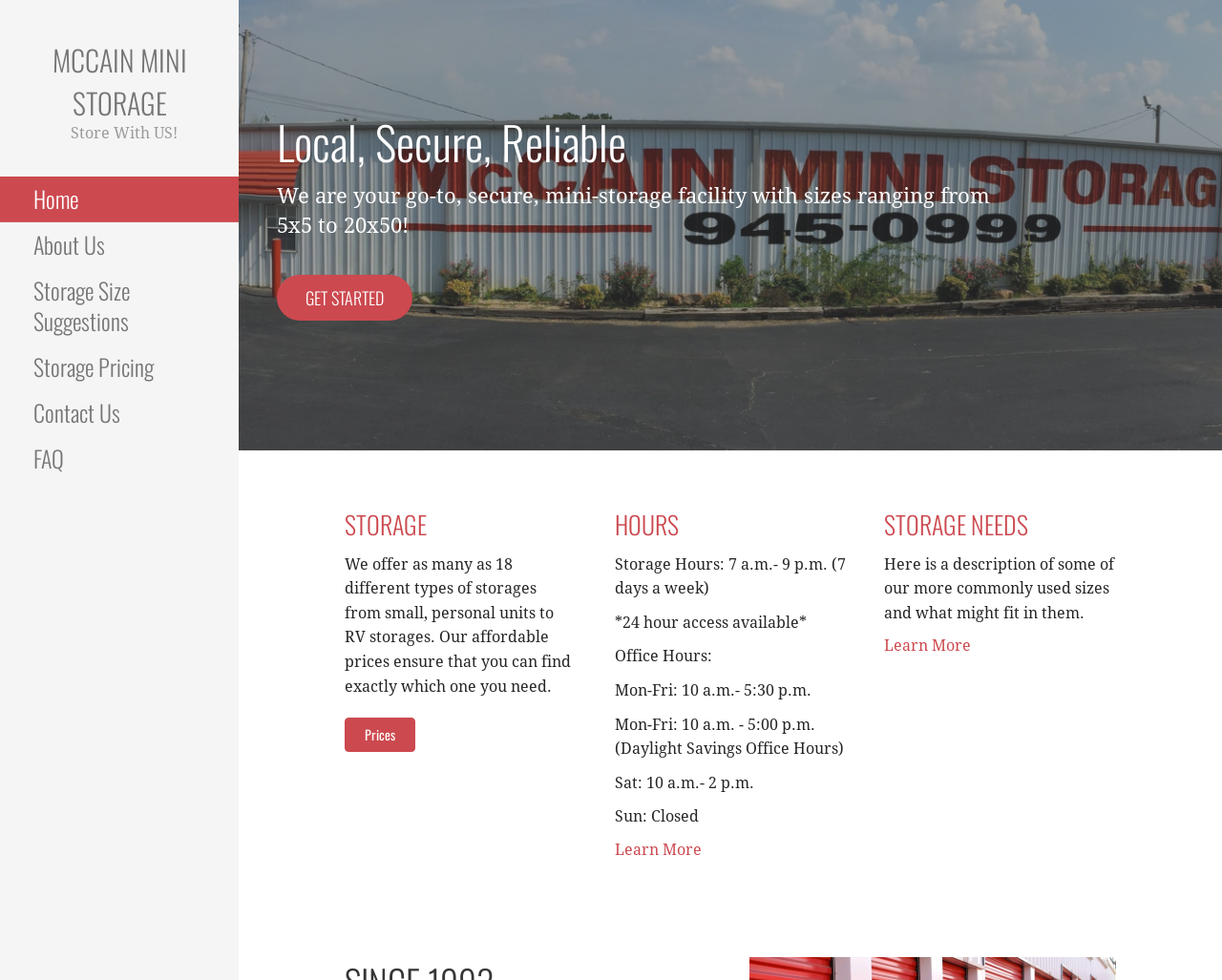What is the size range of the storage units?
Refer to the image and provide a concise answer in one word or phrase.

5x5 to 20x50